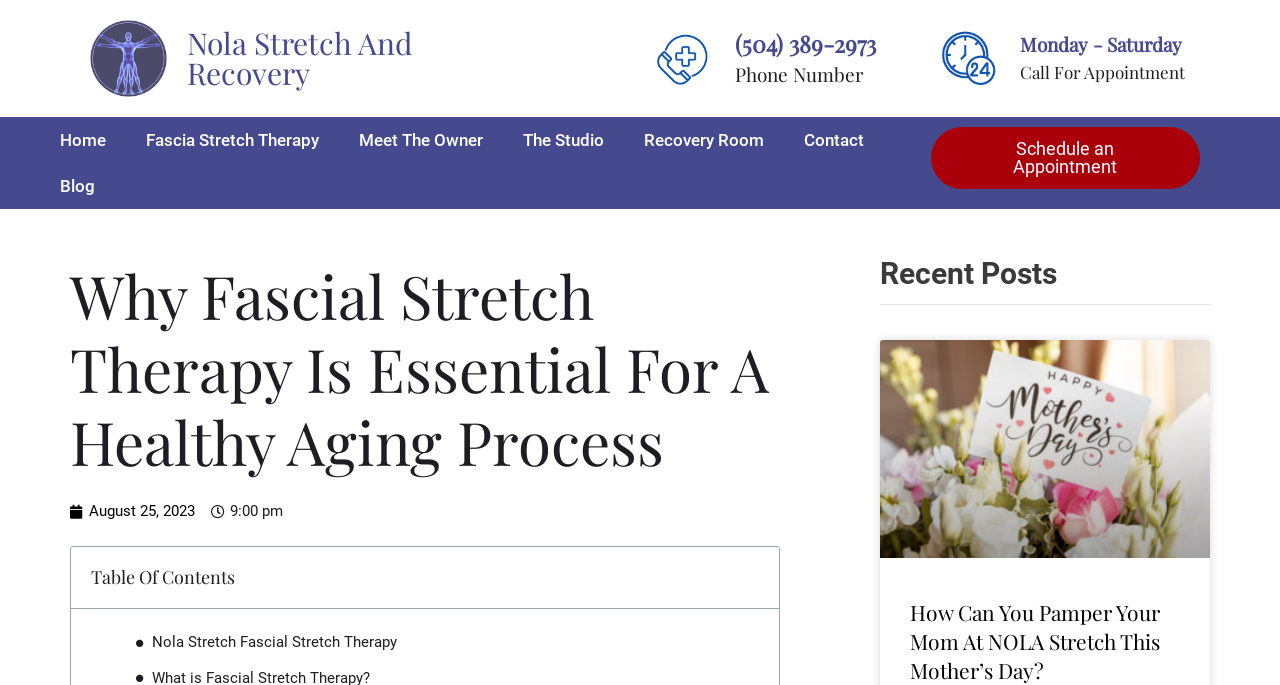How many links are there in the main navigation menu?
Give a detailed explanation using the information visible in the image.

I counted the links in the main navigation menu, which are 'Home', 'Fascia Stretch Therapy', 'Meet The Owner', 'The Studio', 'Recovery Room', and 'Contact', and found that there are 6 links in total.